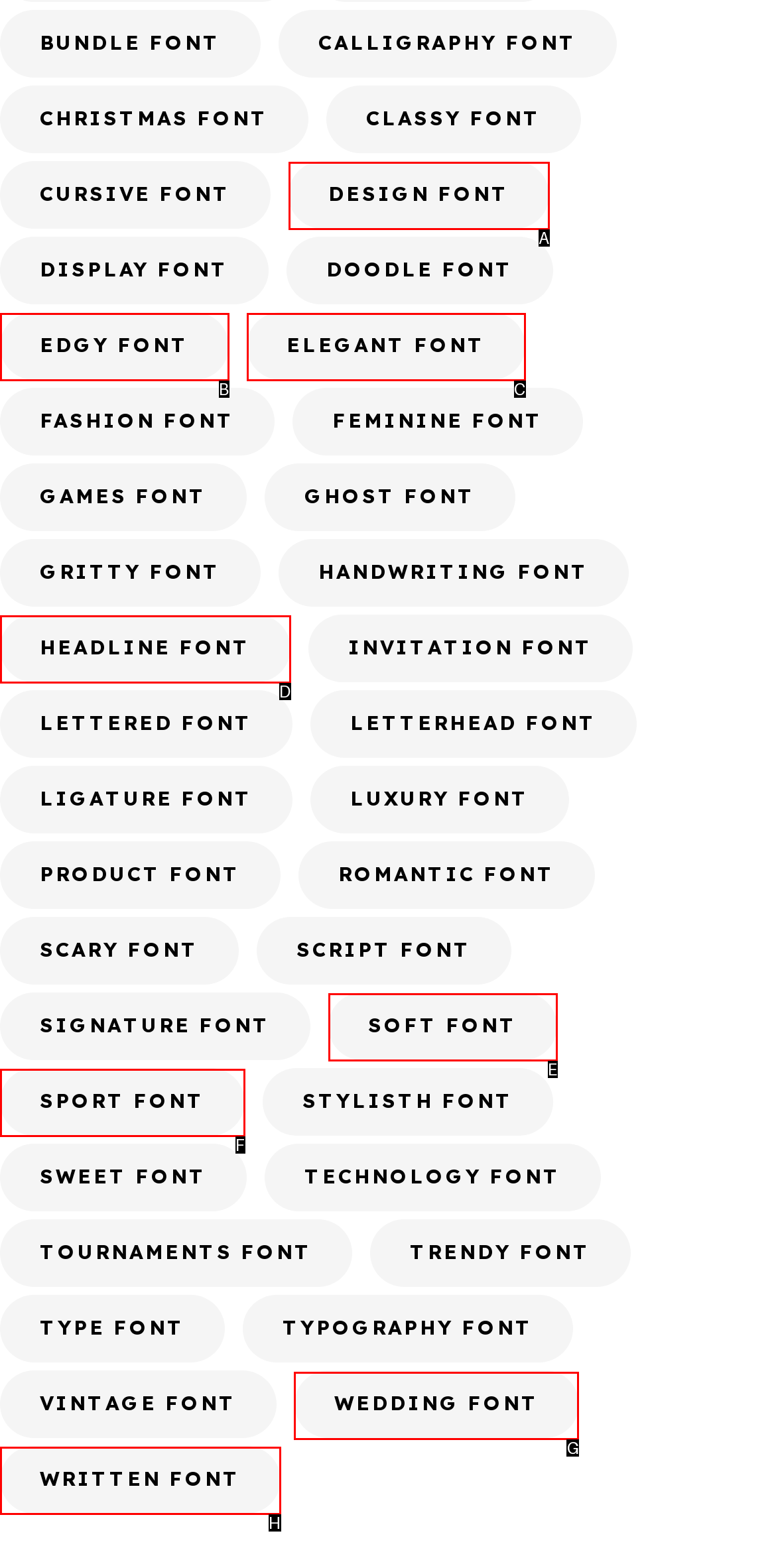Select the appropriate HTML element that needs to be clicked to execute the following task: view the WEDDING FONT. Respond with the letter of the option.

G